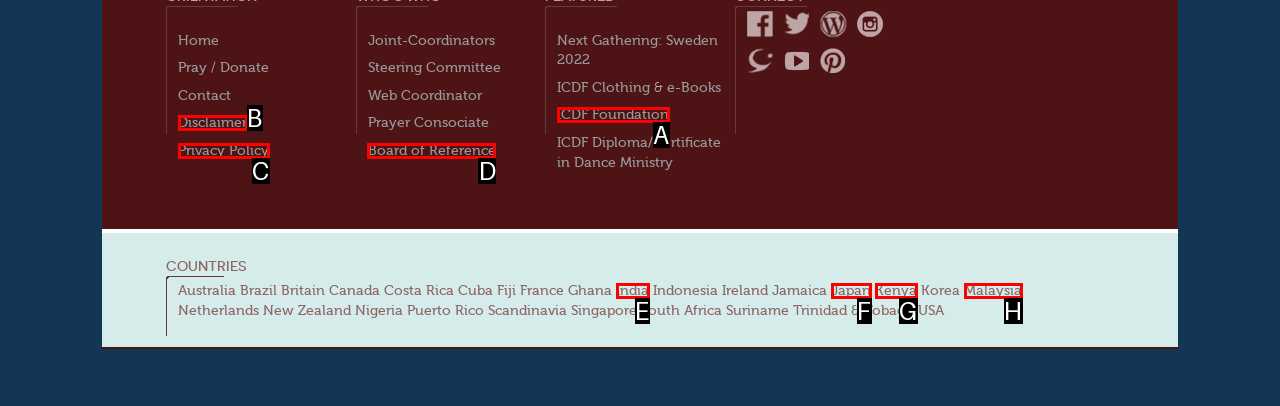Match the description: Privacy Policy to one of the options shown. Reply with the letter of the best match.

C